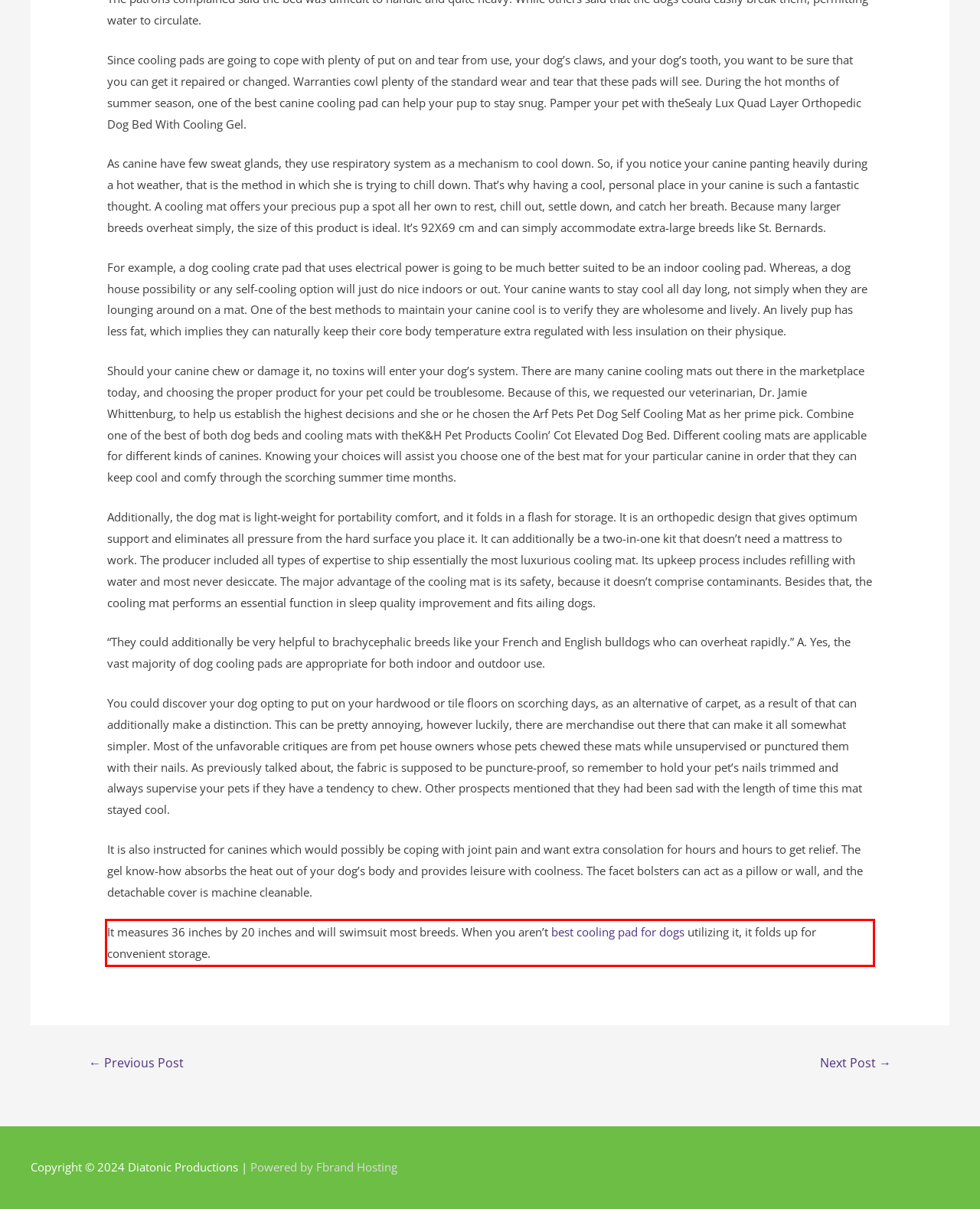Using the provided screenshot of a webpage, recognize the text inside the red rectangle bounding box by performing OCR.

It measures 36 inches by 20 inches and will swimsuit most breeds. When you aren’t best cooling pad for dogs utilizing it, it folds up for convenient storage.